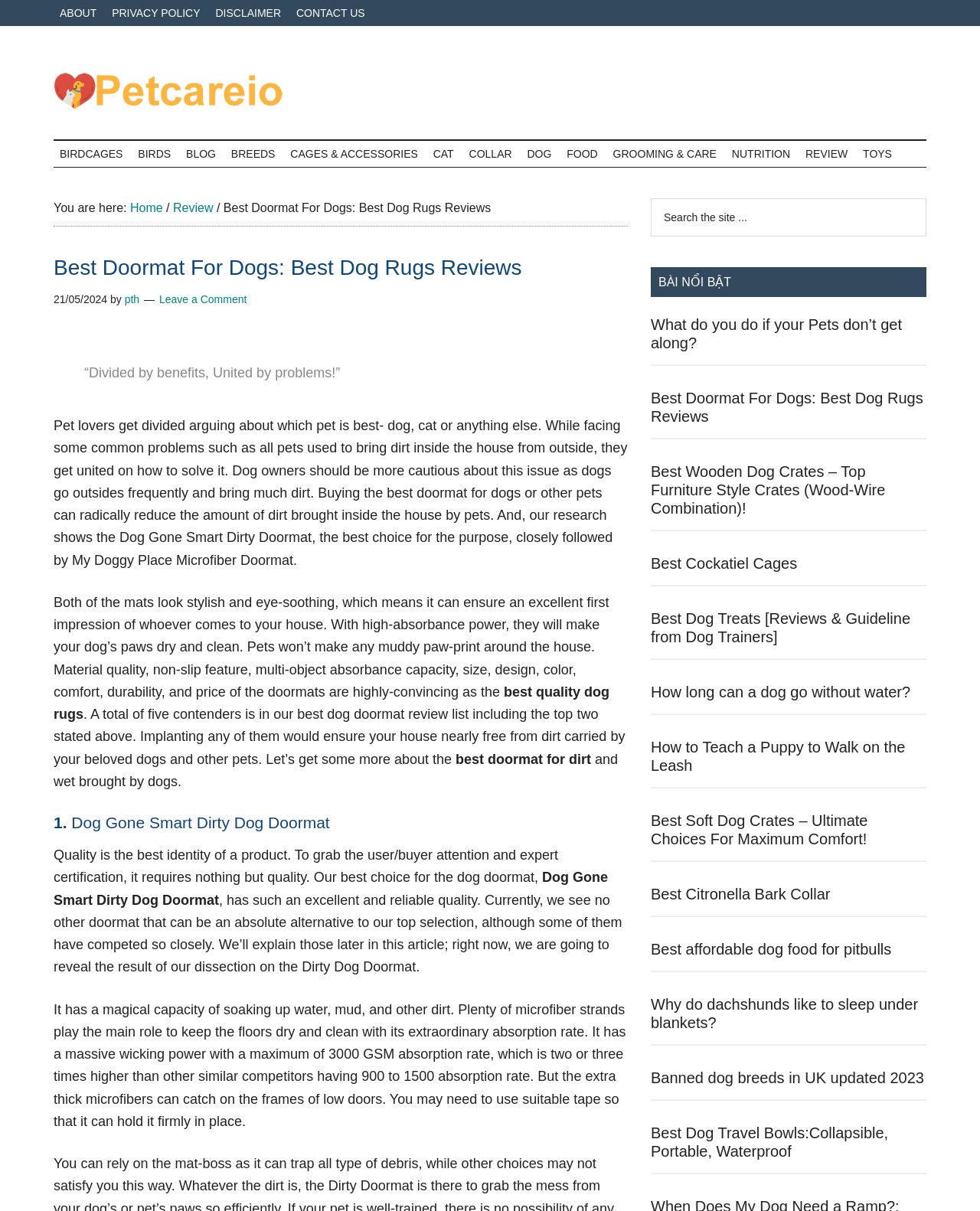Explain the webpage's design and content in an elaborate manner.

This webpage is about pet care, specifically focusing on dogs. At the top, there is a navigation menu with links to "ABOUT", "PRIVACY POLICY", "DISCLAIMER", and "CONTACT US". Below this, there is a logo and a search bar on the right side. The main content of the page is an article titled "Best Doormat For Dogs: Best Dog Rugs Reviews". The article starts with a quote "“Divided by benefits, United by problems!”" and then discusses the importance of having a good doormat for dogs to prevent dirt and mud from entering the house.

The article is divided into sections, with headings and subheadings. There are also links to other related articles on the right side of the page, under the "Primary Sidebar" section. These articles include "What do you do if your Pets don’t get along?", "Best Doormat For Dogs: Best Dog Rugs Reviews", "Best Wooden Dog Crates – Top Furniture Style Crates (Wood-Wire Combination)!", and "Best Cockatiel Cages".

Throughout the article, there are mentions of specific doormat products, such as the "Dog Gone Smart Dirty Doormat" and the "My Doggy Place Microfiber Doormat", with descriptions of their features and benefits. The article also discusses the importance of material quality, non-slip features, and absorbance capacity when choosing a doormat for dogs.

Overall, the webpage is well-organized and easy to navigate, with a clear focus on providing information and reviews about pet care products, specifically doormats for dogs.